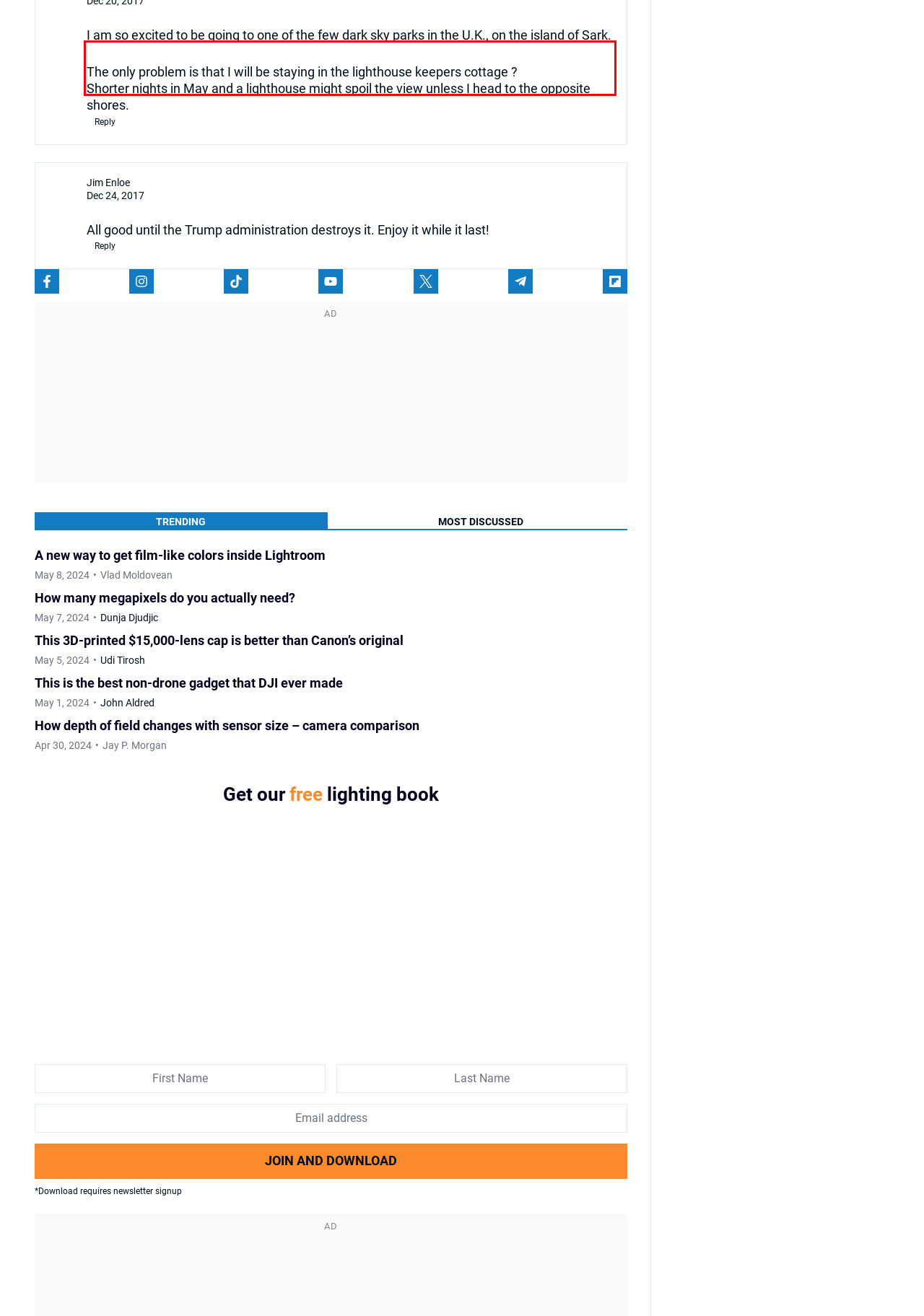Given the screenshot of the webpage, identify the red bounding box, and recognize the text content inside that red bounding box.

The only problem is that I will be staying in the lighthouse keepers cottage ? Shorter nights in May and a lighthouse might spoil the view unless I head to the opposite shores.